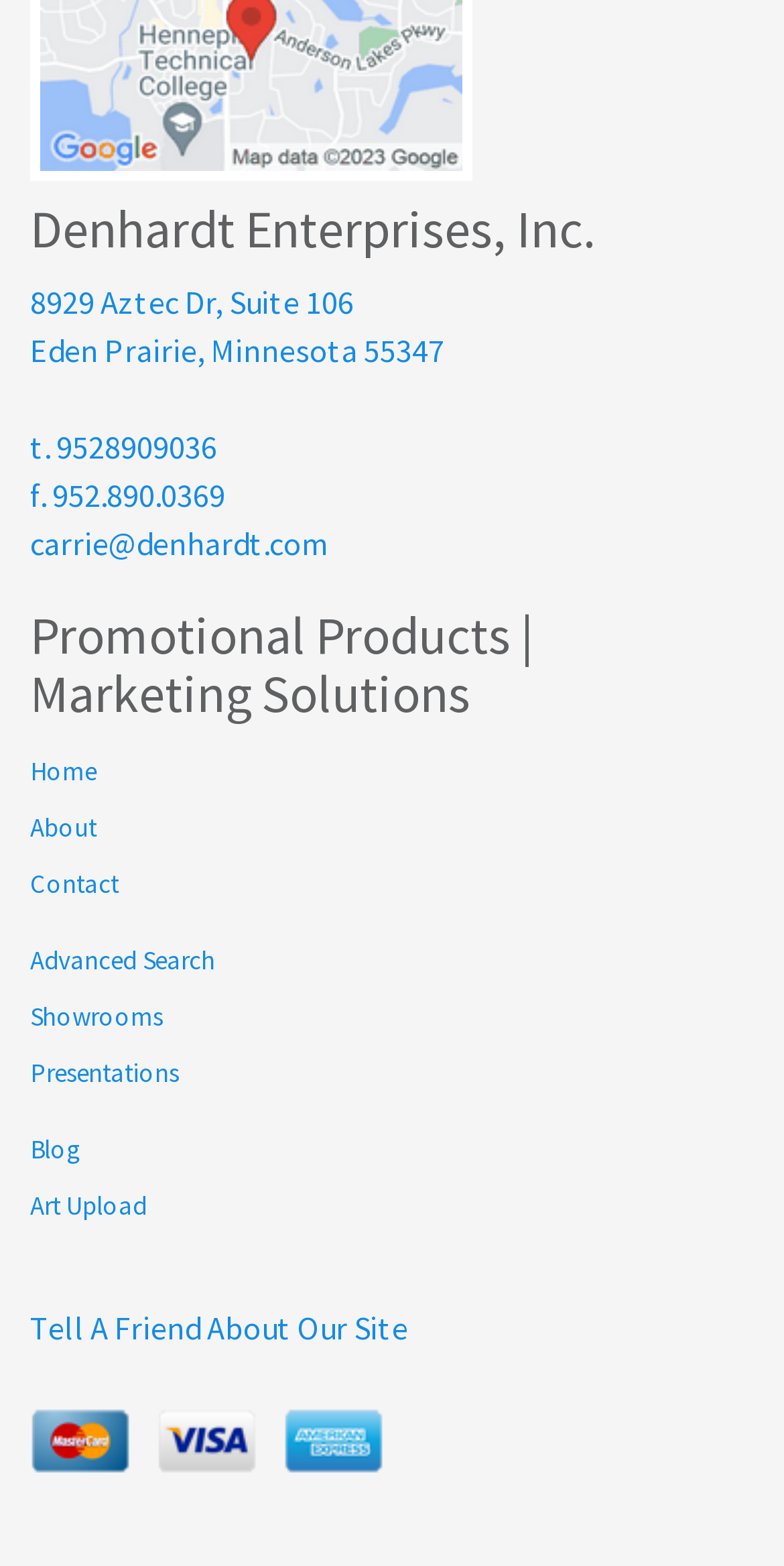Using the details in the image, give a detailed response to the question below:
What is the company name?

The company name is obtained from the heading element at the top of the webpage, which reads 'Denhardt Enterprises, Inc.'.